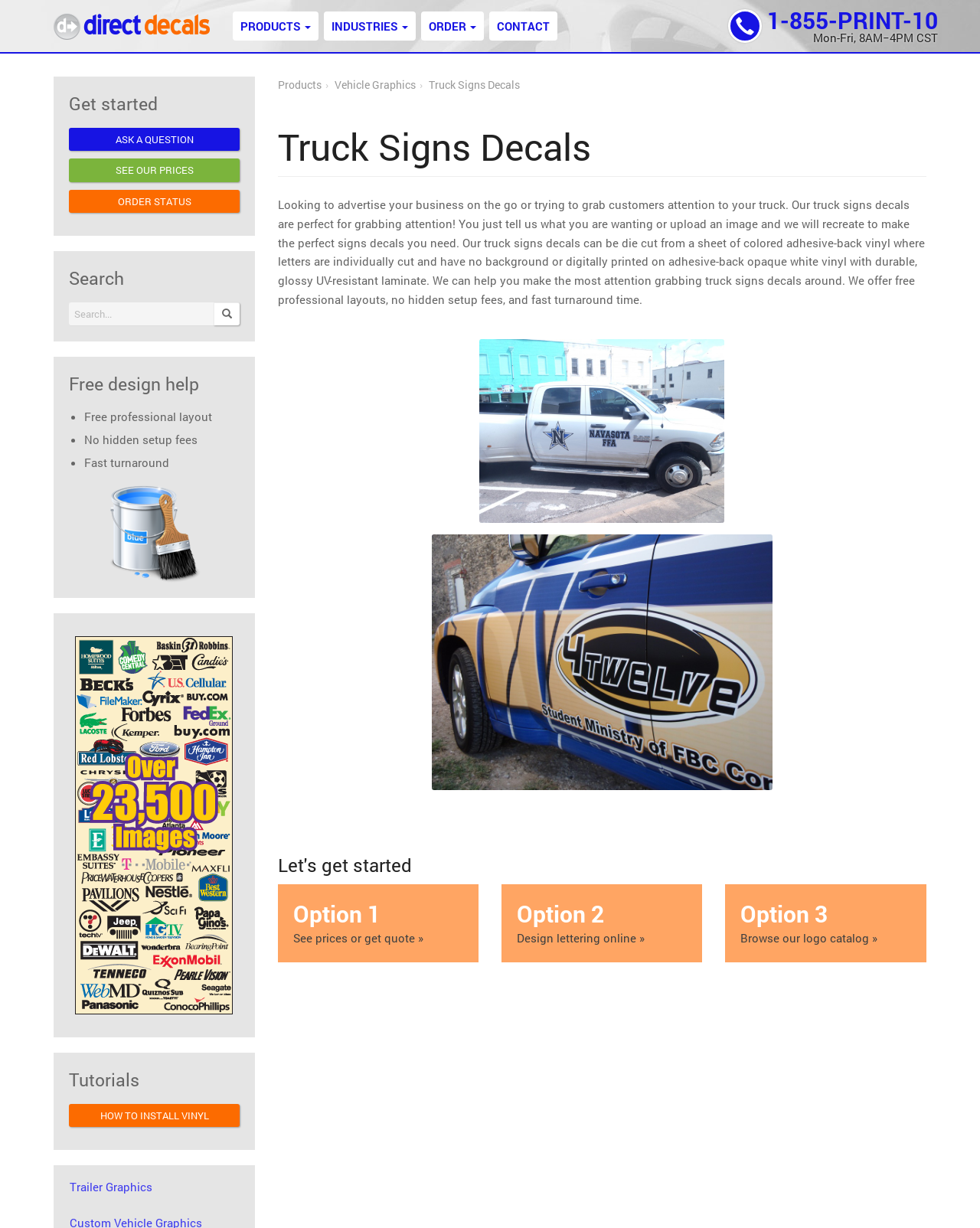Locate the bounding box coordinates of the segment that needs to be clicked to meet this instruction: "Search for something".

[0.07, 0.246, 0.218, 0.265]